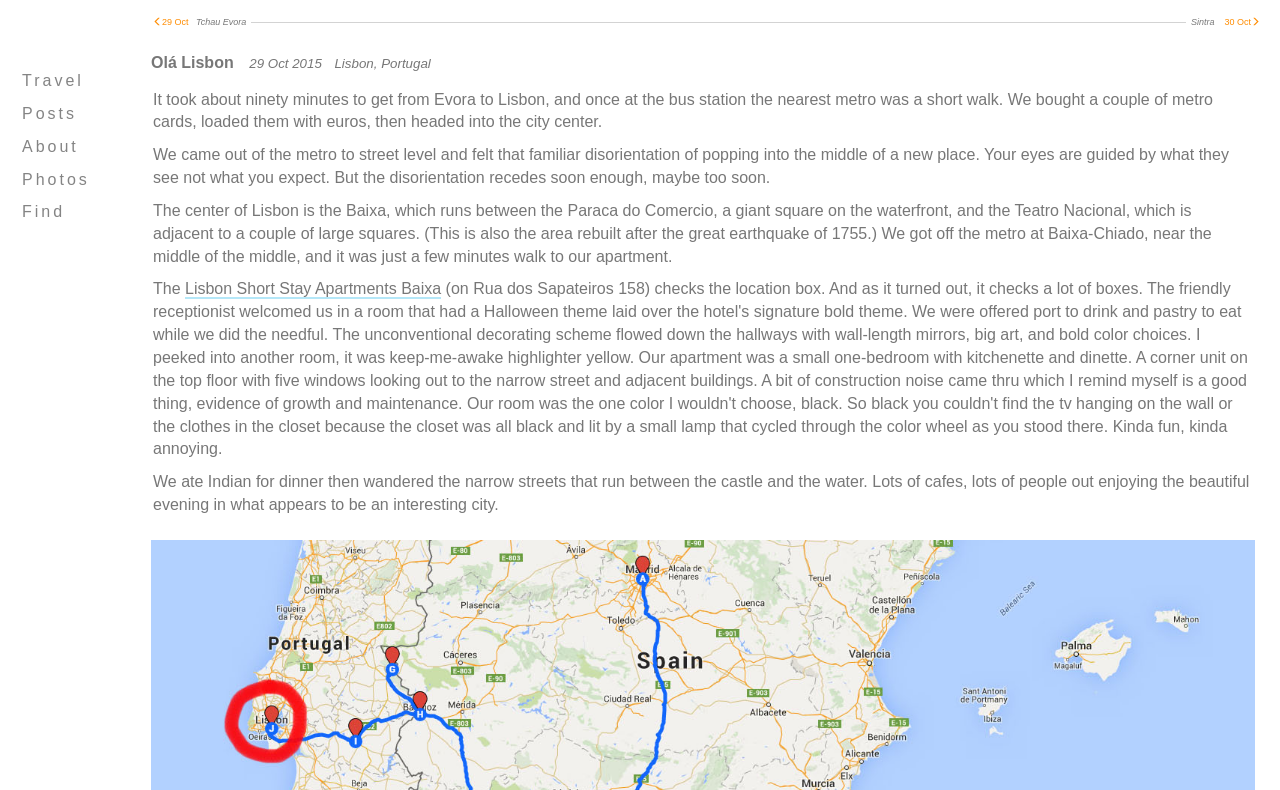Answer the question briefly using a single word or phrase: 
What type of food did the author eat for dinner?

Indian